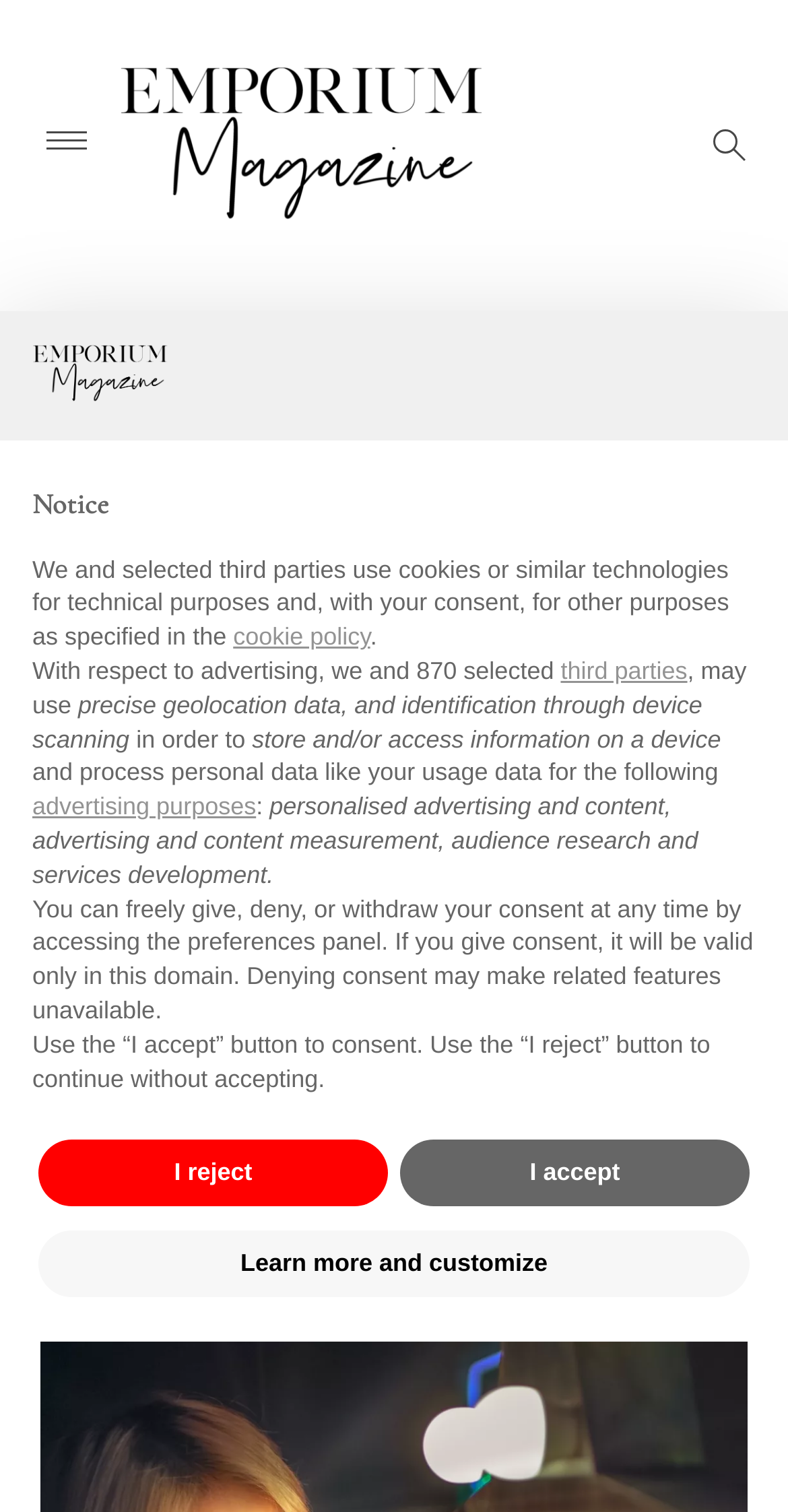Provide the bounding box coordinates of the section that needs to be clicked to accomplish the following instruction: "Select currency."

None